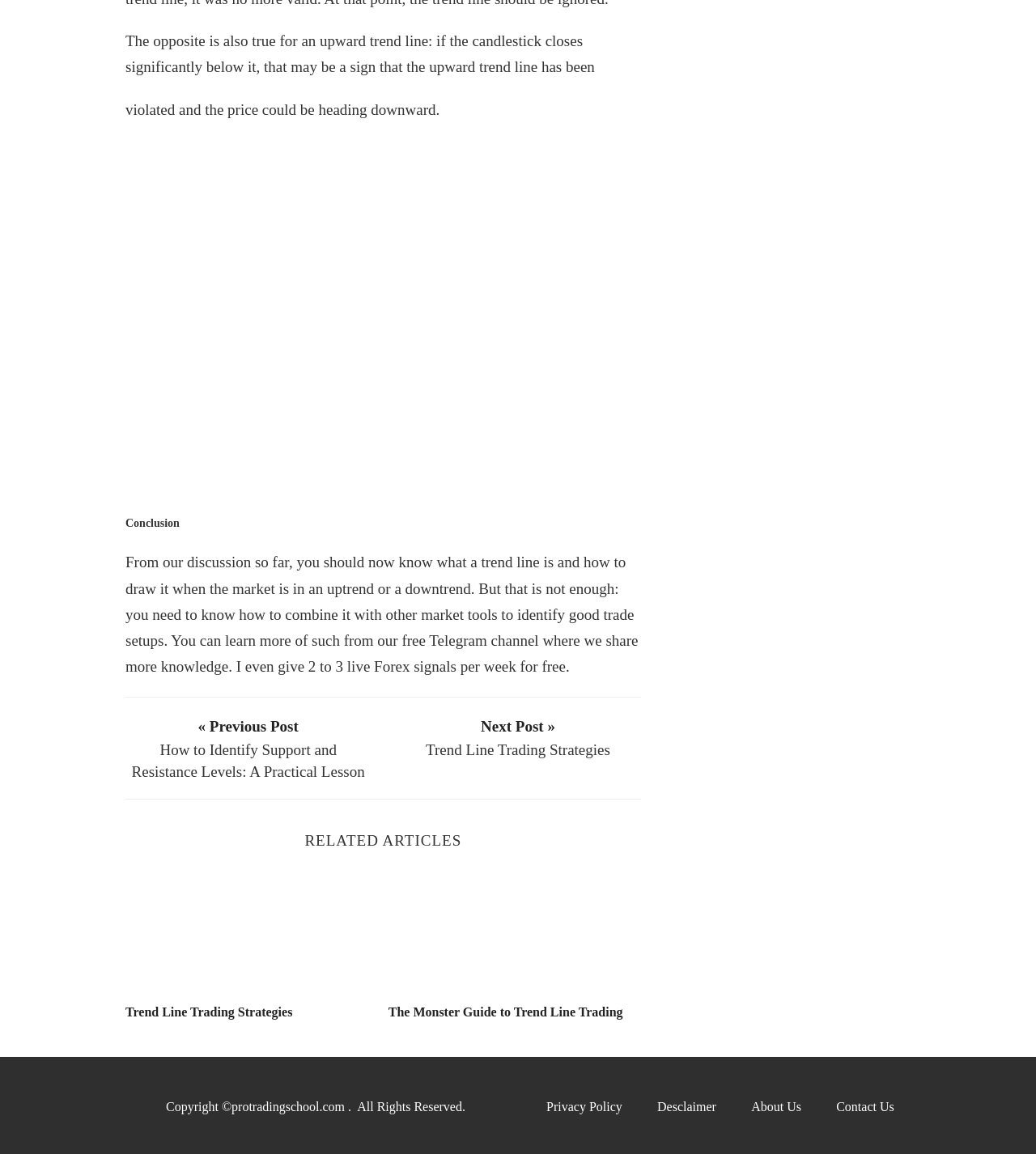What is the topic of the article?
Based on the image, answer the question with as much detail as possible.

The article discusses trend lines in the context of Forex trading, explaining how to draw them and combine them with other market tools to identify good trade setups.